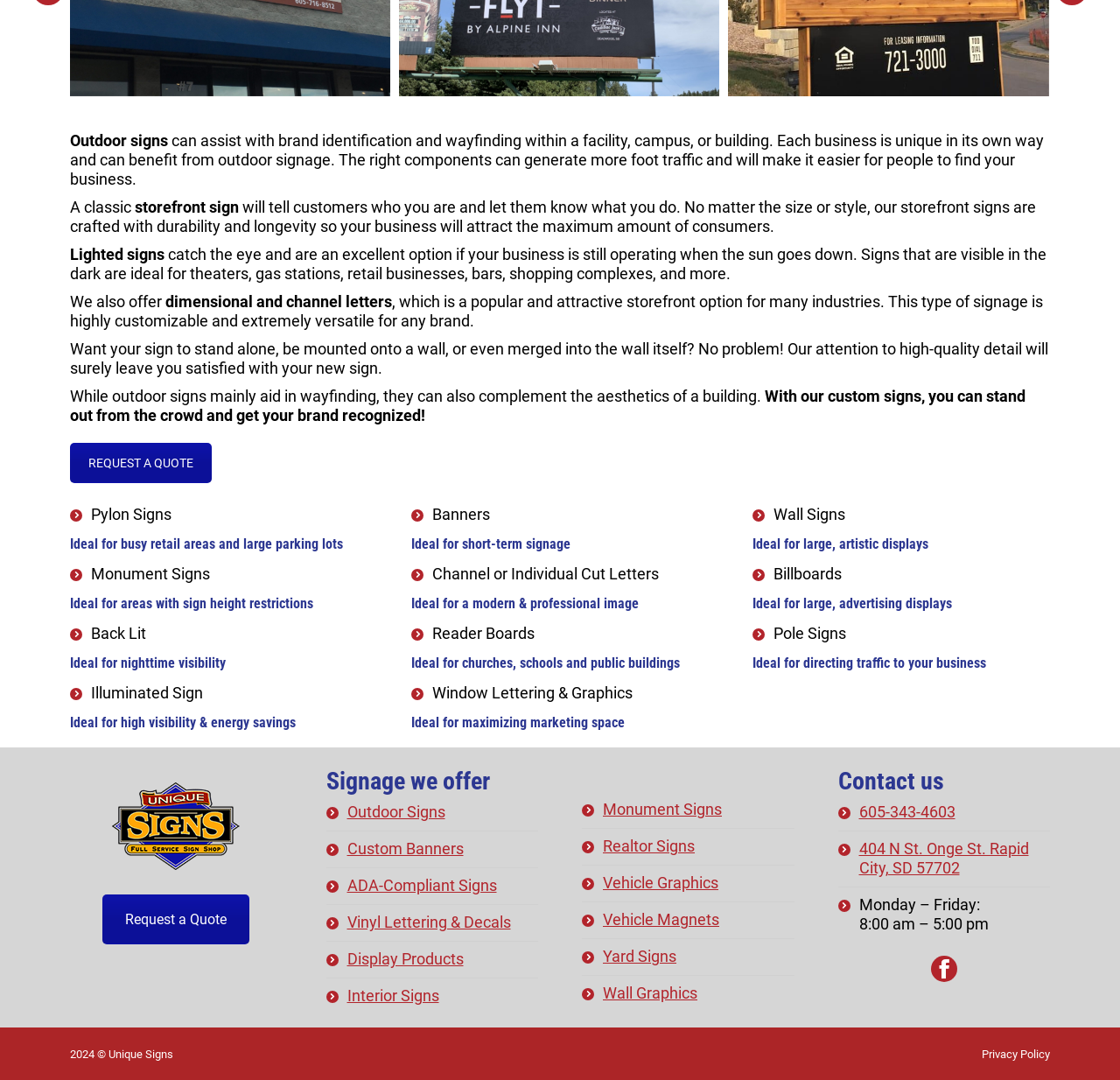Given the description "Realtor Signs", determine the bounding box of the corresponding UI element.

[0.538, 0.775, 0.62, 0.792]